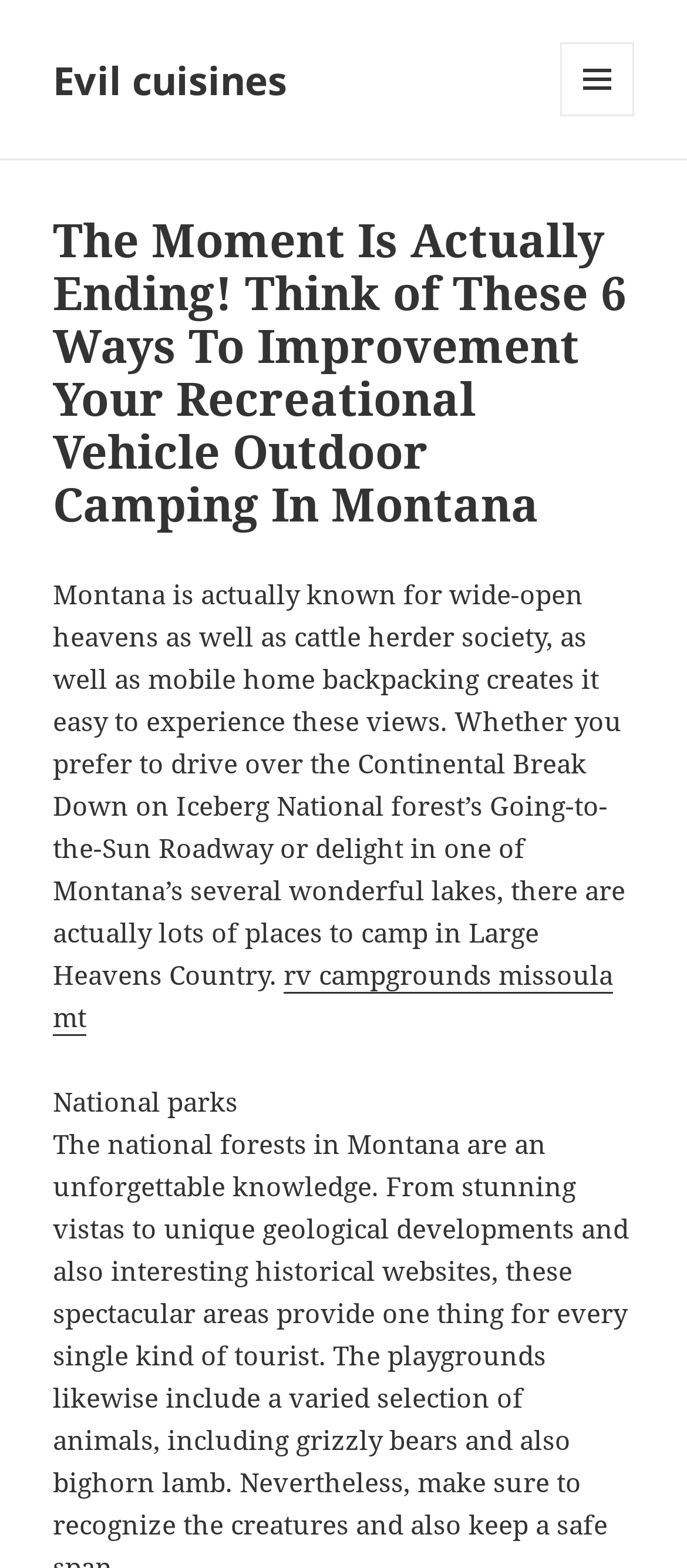Bounding box coordinates are specified in the format (top-left x, top-left y, bottom-right x, bottom-right y). All values are floating point numbers bounded between 0 and 1. Please provide the bounding box coordinate of the region this sentence describes: rv campgrounds missoula mt

[0.077, 0.61, 0.892, 0.661]